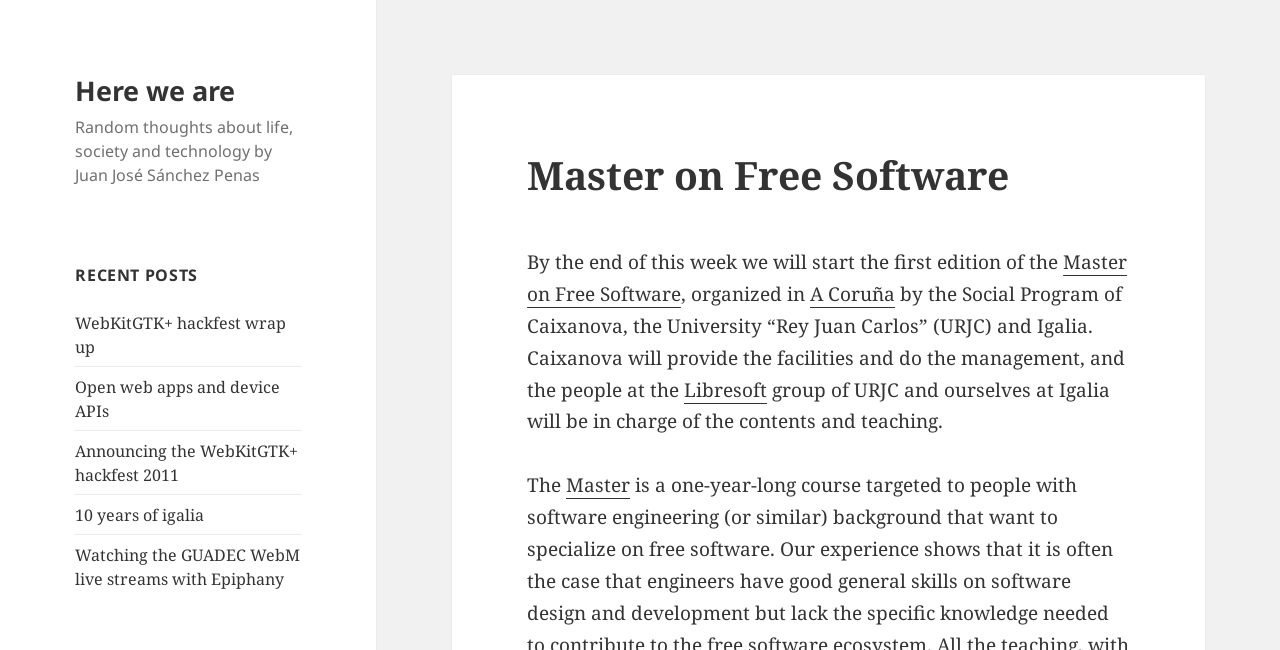Locate the bounding box coordinates of the clickable part needed for the task: "Explore 'A Coruña'".

[0.633, 0.432, 0.699, 0.473]